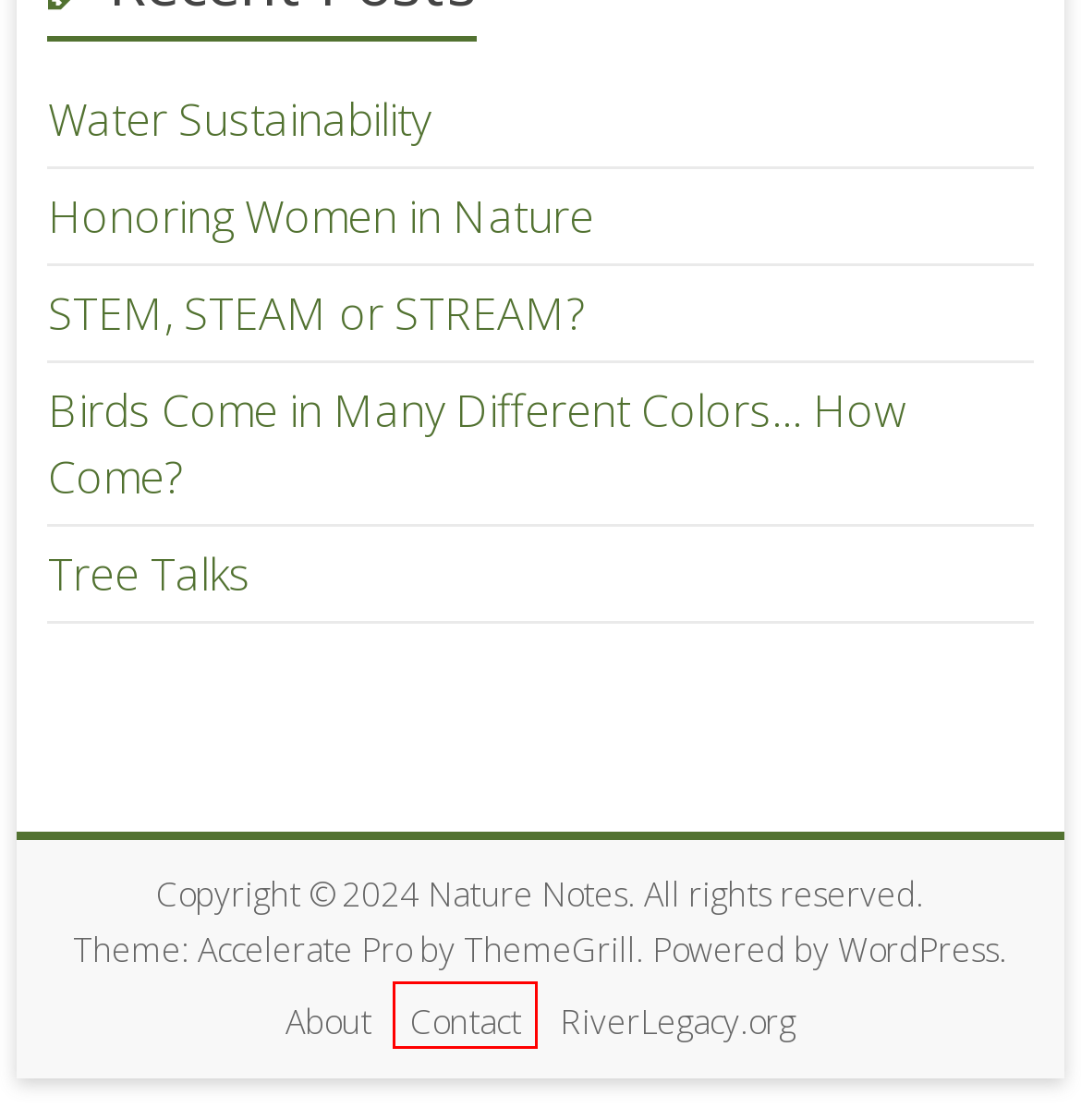Examine the screenshot of a webpage with a red bounding box around an element. Then, select the webpage description that best represents the new page after clicking the highlighted element. Here are the descriptions:
A. Contact – Nature Notes
B. About – Nature Notes
C. Home - River Legacy Nature Center
D. Honoring Women in Nature – Nature Notes
E. Water Sustainability – Nature Notes
F. Blog Tool, Publishing Platform, and CMS – WordPress.org
G. Tree Talks – Nature Notes
H. STEM, STEAM or STREAM? – Nature Notes

A